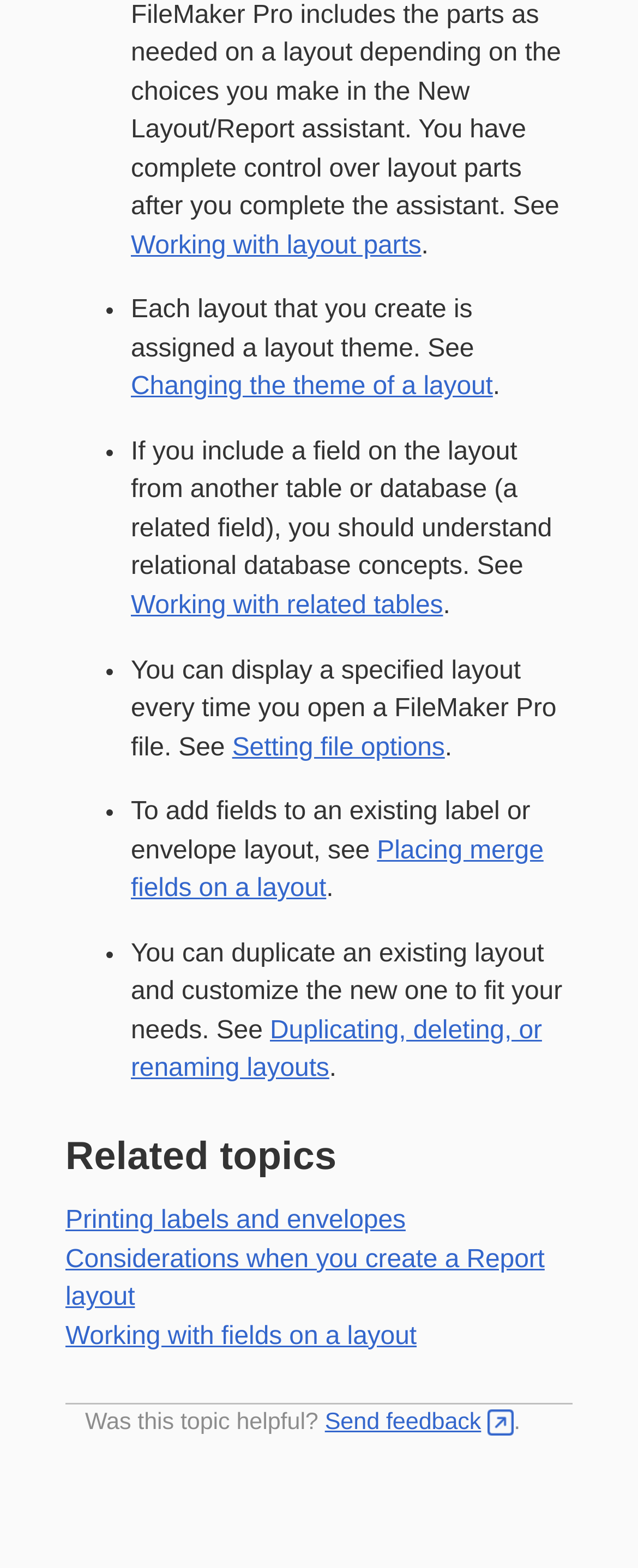Please determine the bounding box coordinates of the element to click in order to execute the following instruction: "Get information on working with related tables". The coordinates should be four float numbers between 0 and 1, specified as [left, top, right, bottom].

[0.205, 0.377, 0.694, 0.395]